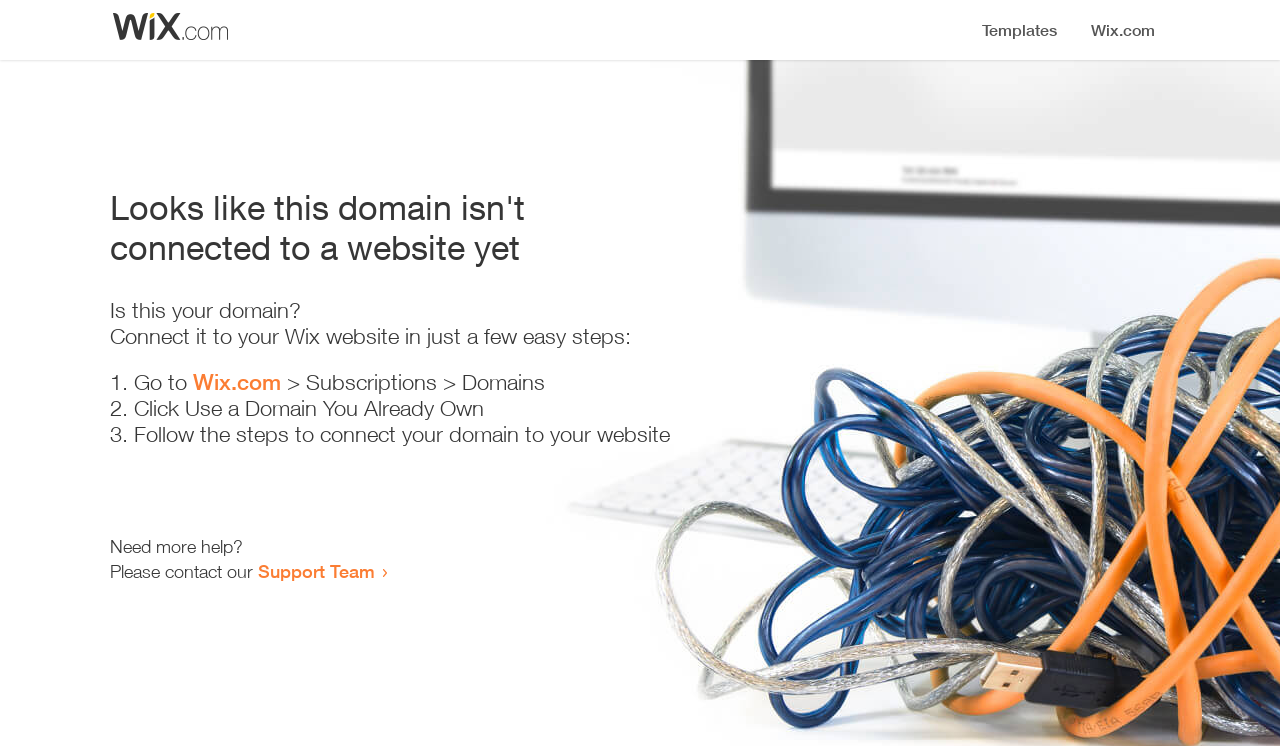Could you please study the image and provide a detailed answer to the question:
How many steps are required to connect the domain?

The webpage provides a list of steps to connect the domain, which includes '1. Go to Wix.com > Subscriptions > Domains', '2. Click Use a Domain You Already Own', and '3. Follow the steps to connect your domain to your website'. Therefore, there are 3 steps required to connect the domain.